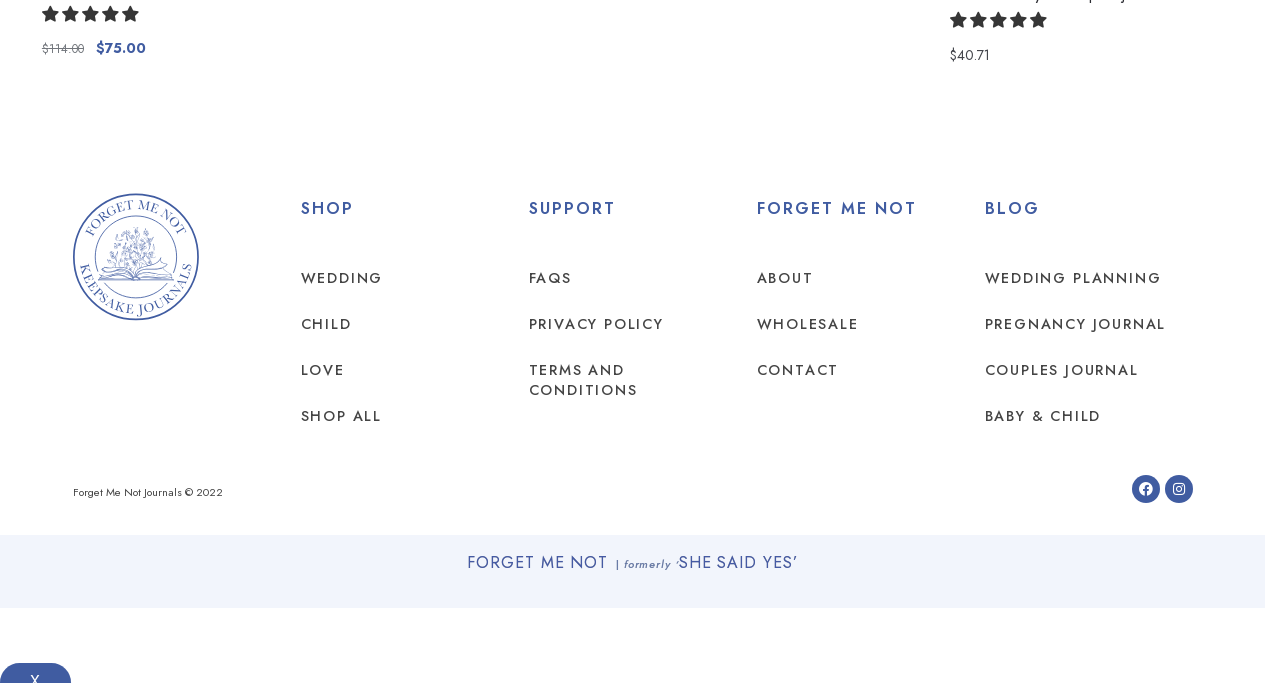Please specify the bounding box coordinates of the clickable region necessary for completing the following instruction: "Go to previous post". The coordinates must consist of four float numbers between 0 and 1, i.e., [left, top, right, bottom].

None